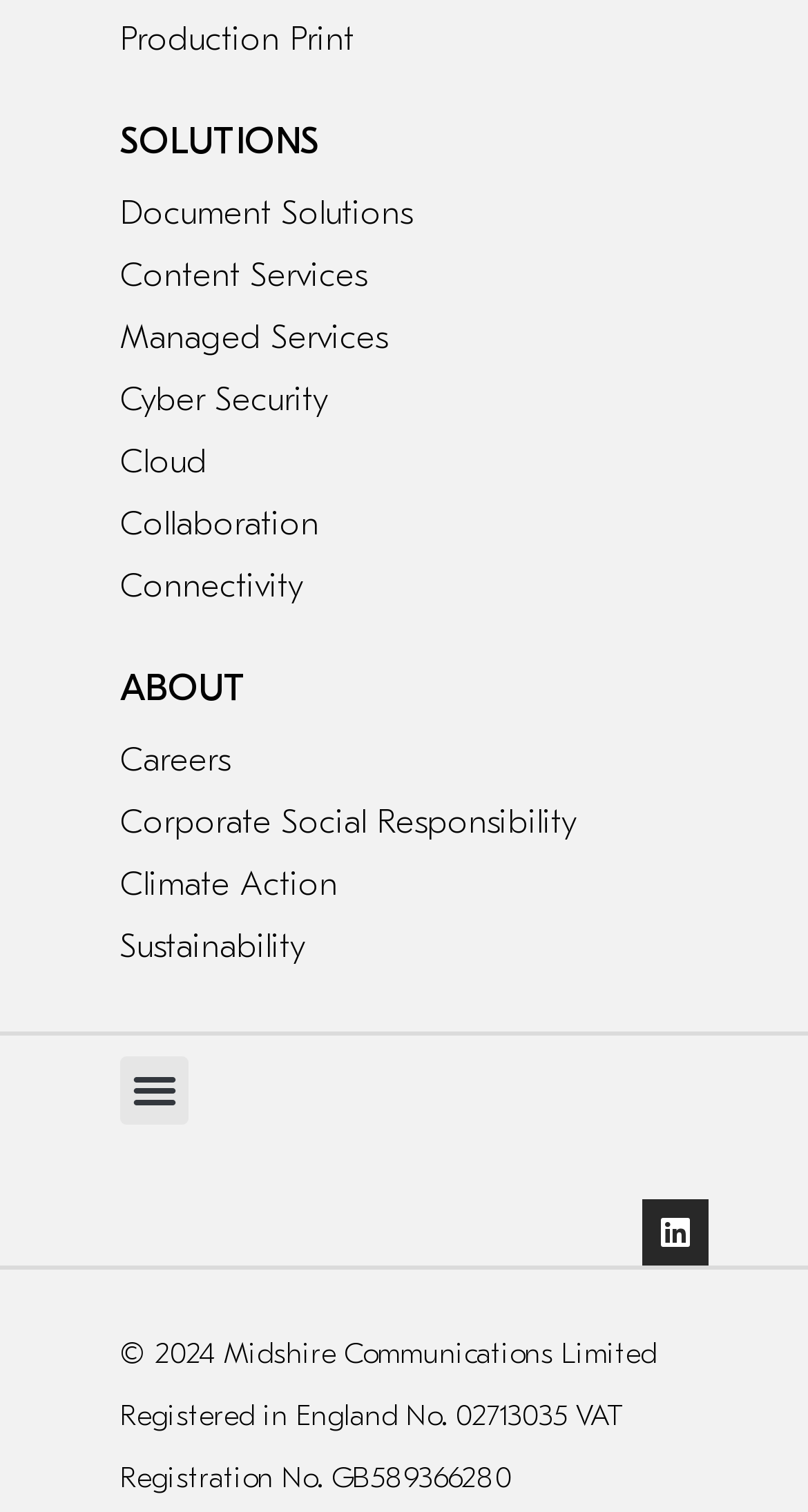Please provide a brief answer to the question using only one word or phrase: 
What is the purpose of the 'Menu Toggle' button?

To expand or collapse the menu